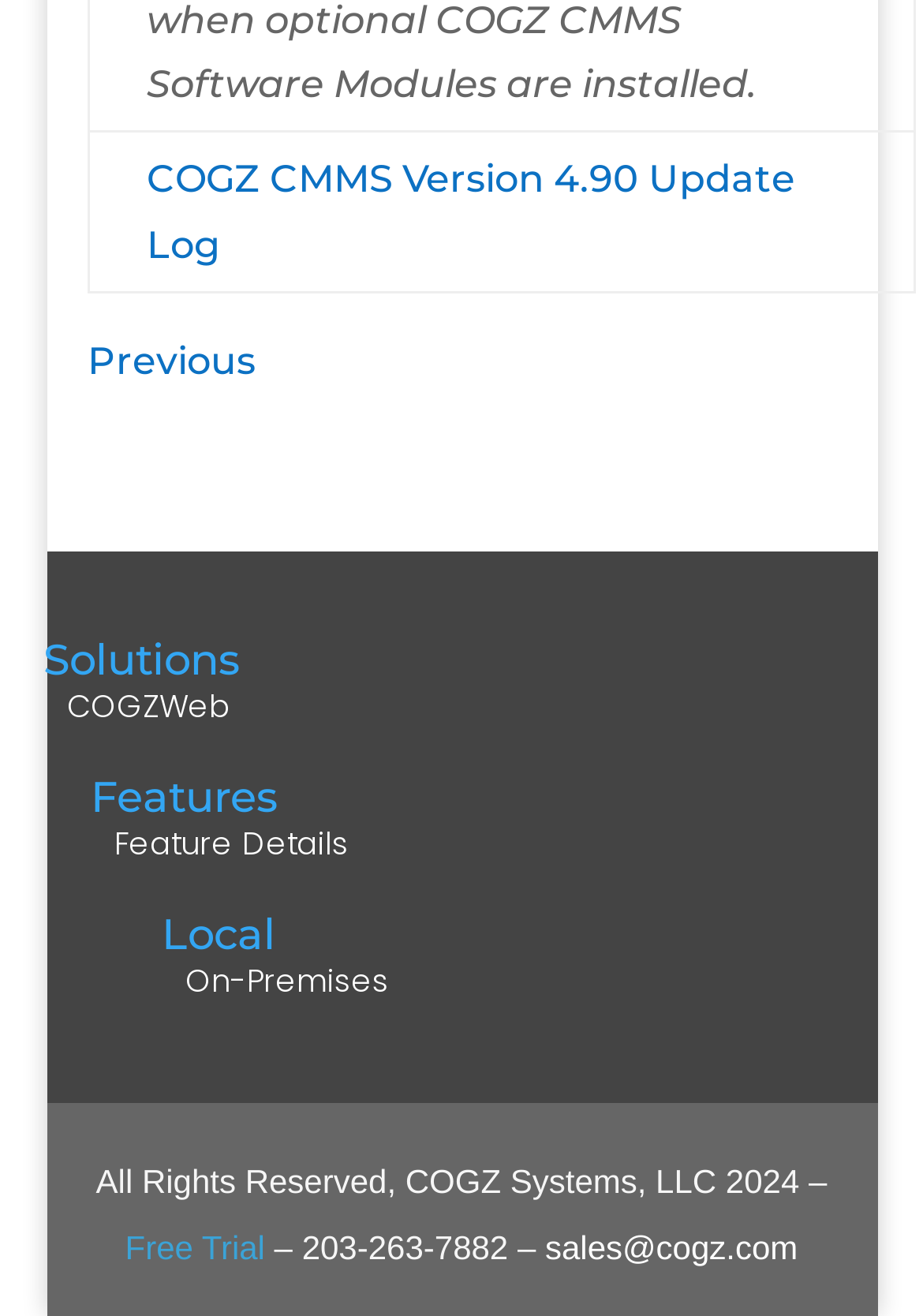Identify the bounding box coordinates for the UI element described as follows: Free Trial. Use the format (top-left x, top-left y, bottom-right x, bottom-right y) and ensure all values are floating point numbers between 0 and 1.

[0.136, 0.933, 0.287, 0.962]